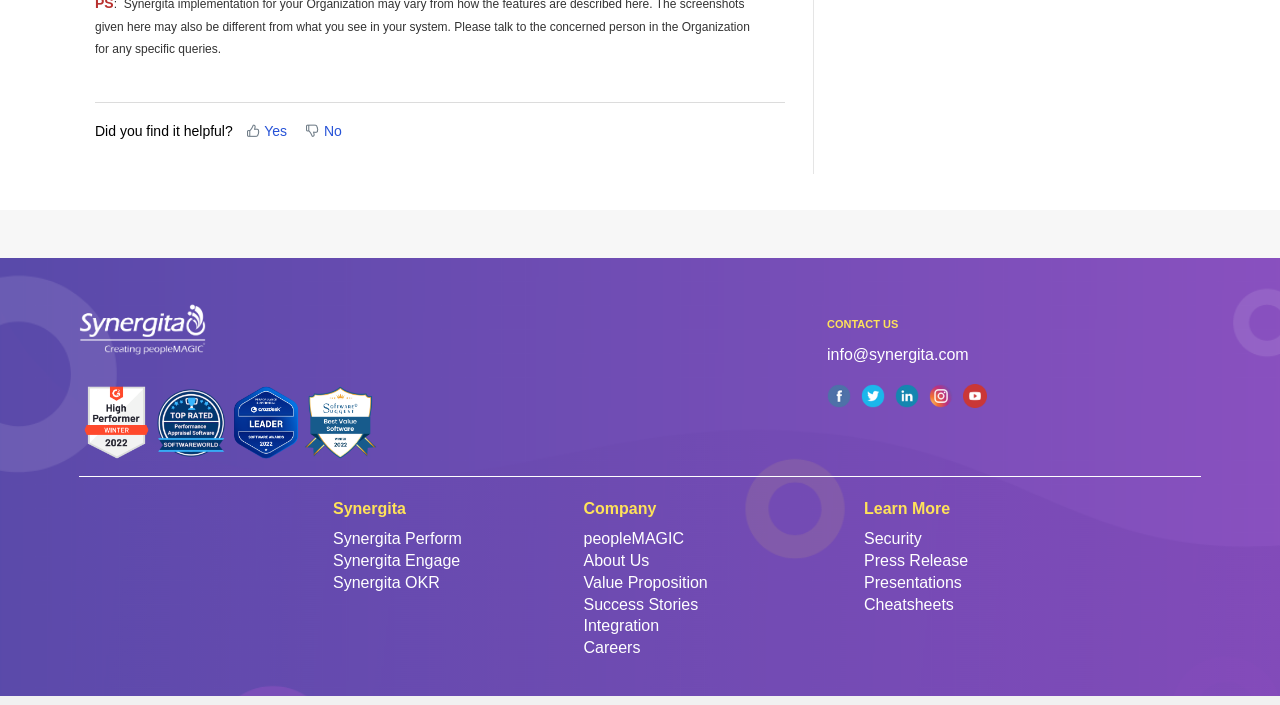Using the format (top-left x, top-left y, bottom-right x, bottom-right y), and given the element description, identify the bounding box coordinates within the screenshot: peopleMAGIC

[0.456, 0.752, 0.534, 0.776]